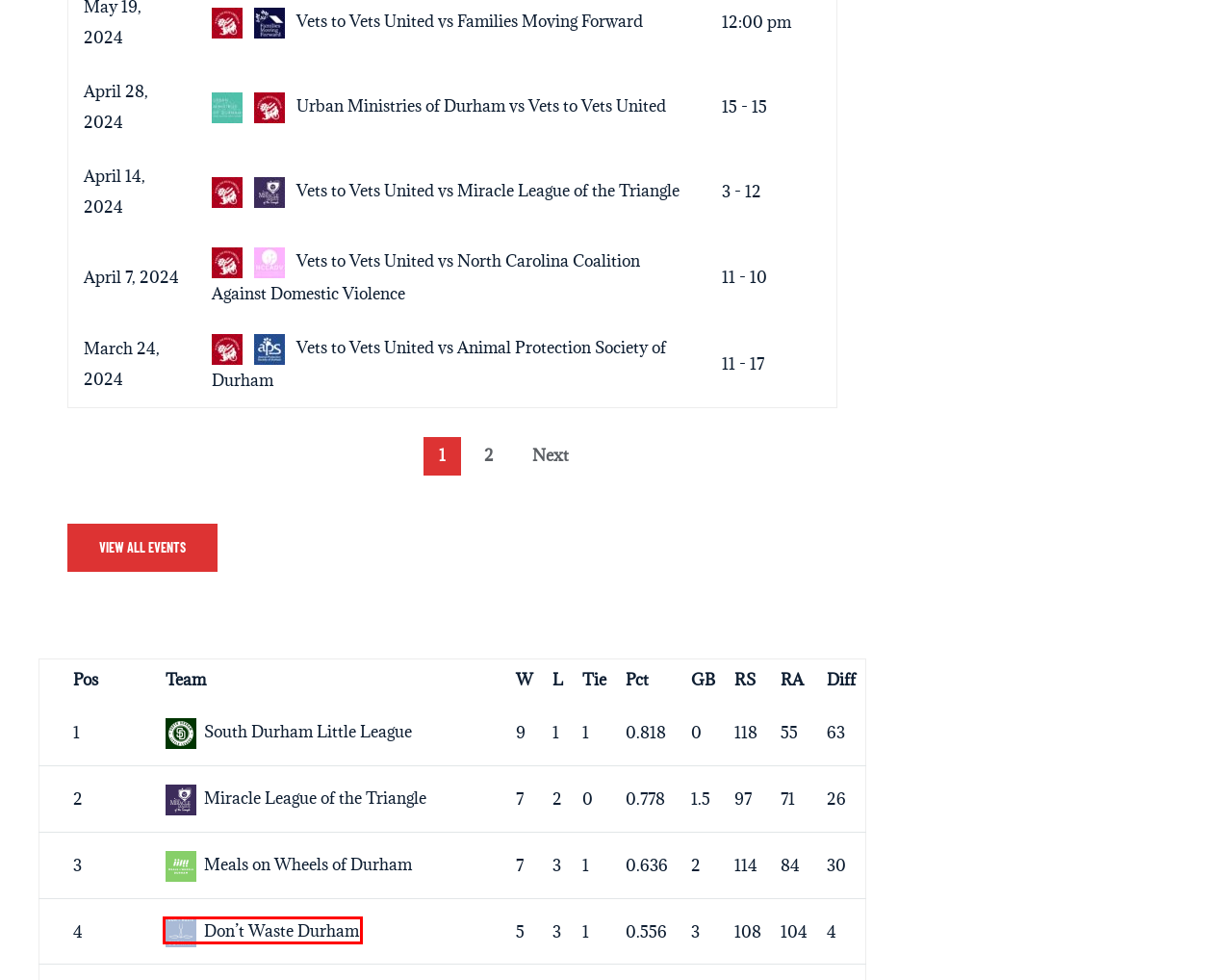Examine the screenshot of the webpage, which includes a red bounding box around an element. Choose the best matching webpage description for the page that will be displayed after clicking the element inside the red bounding box. Here are the candidates:
A. Miracle League of the Triangle - Durham Softball
B. South Durham Little League - Durham Softball
C. Urban Ministries of Durham vs Vets to Vets United - Durham Softball
D. Vets to Vets United vs Animal Protection Society of Durham - Durham Softball
E. Don’t Waste Durham - Durham Softball
F. Vets to Vets United vs Miracle League of the Triangle - Durham Softball
G. Meals on Wheels of Durham - Durham Softball
H. 2024 Spring Calendar - Durham Softball

E